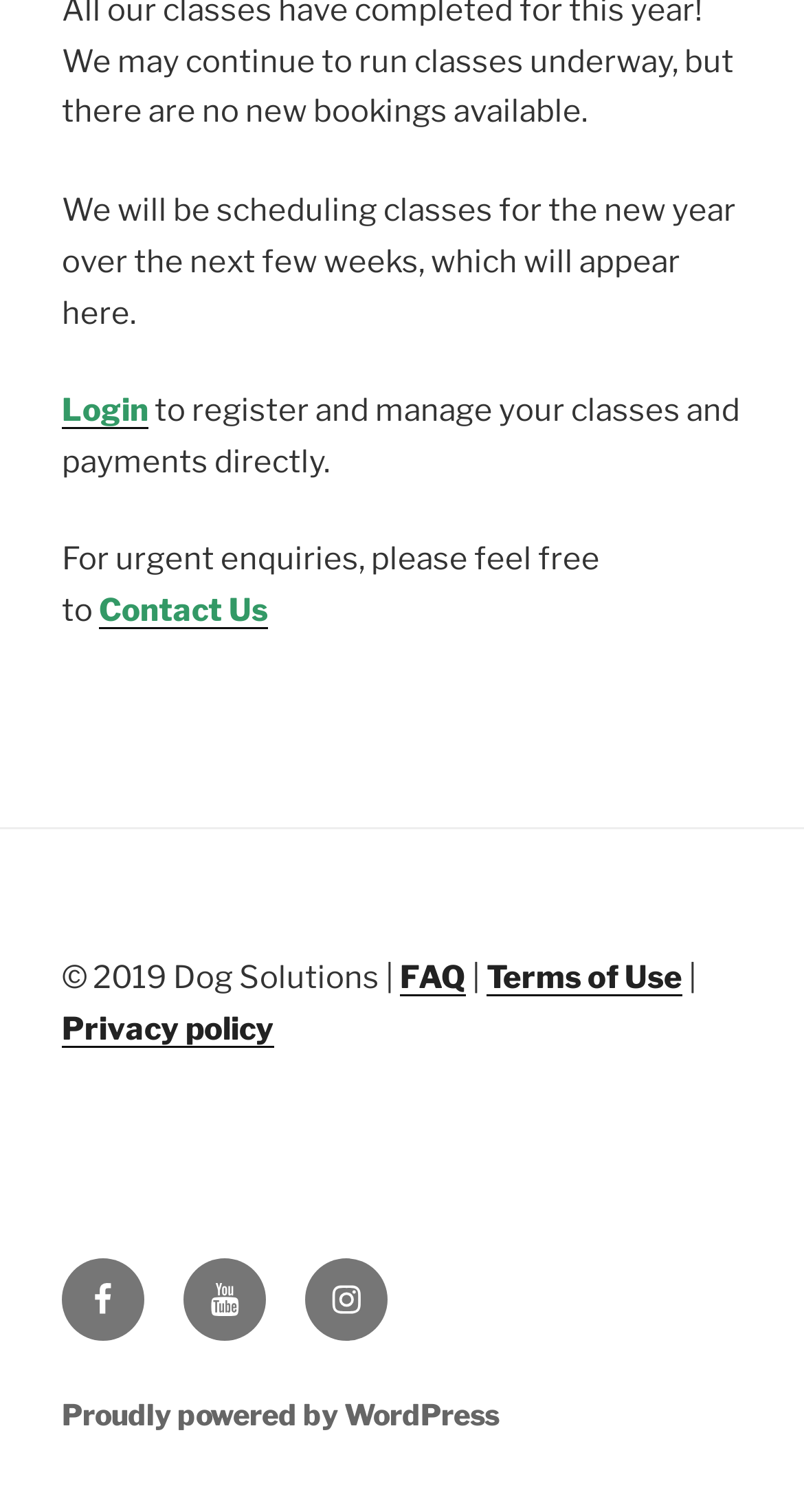Determine the bounding box of the UI component based on this description: "Contact Us". The bounding box coordinates should be four float values between 0 and 1, i.e., [left, top, right, bottom].

[0.123, 0.392, 0.333, 0.416]